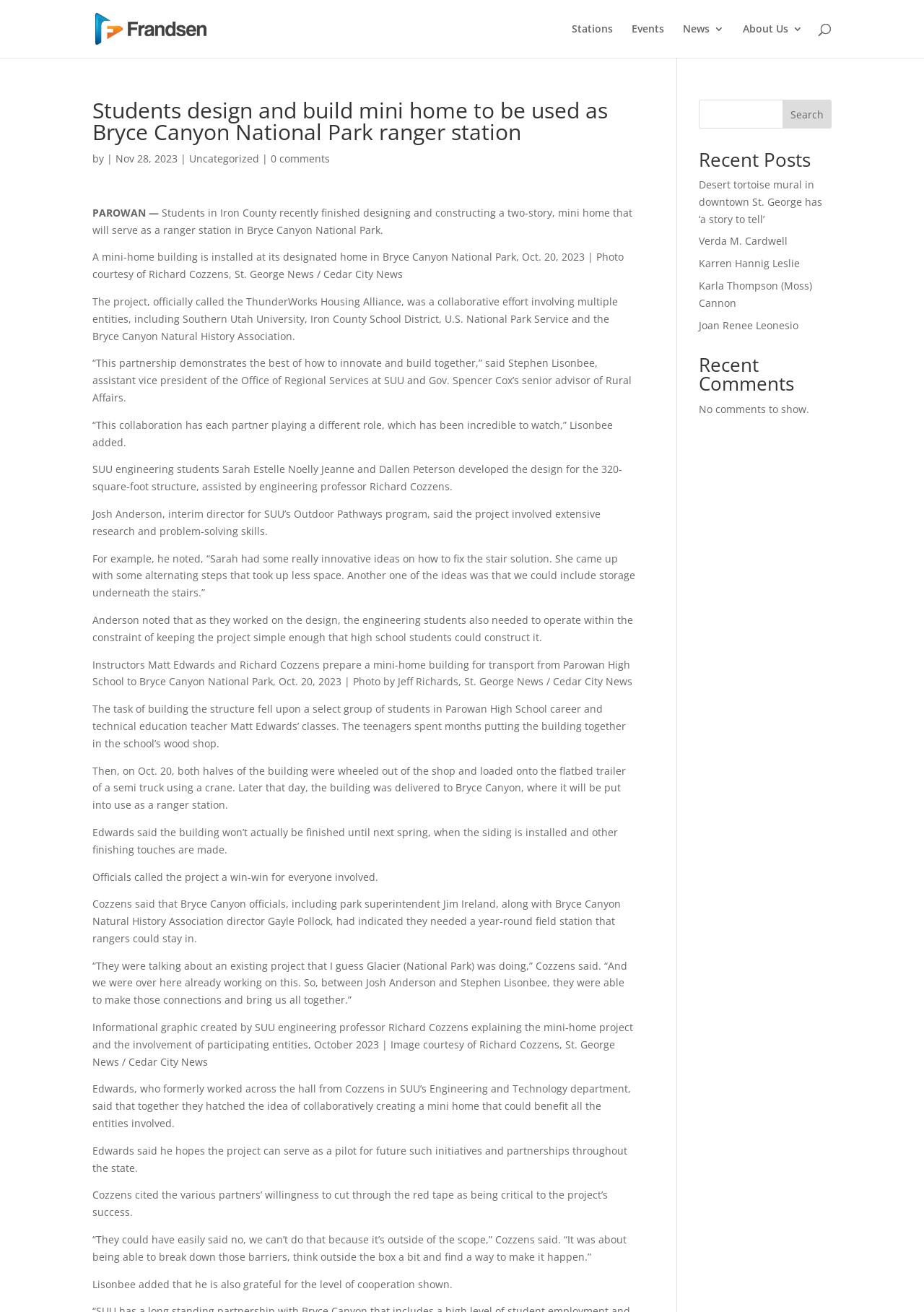What is the purpose of the mini home built by students?
Refer to the image and provide a one-word or short phrase answer.

Ranger station